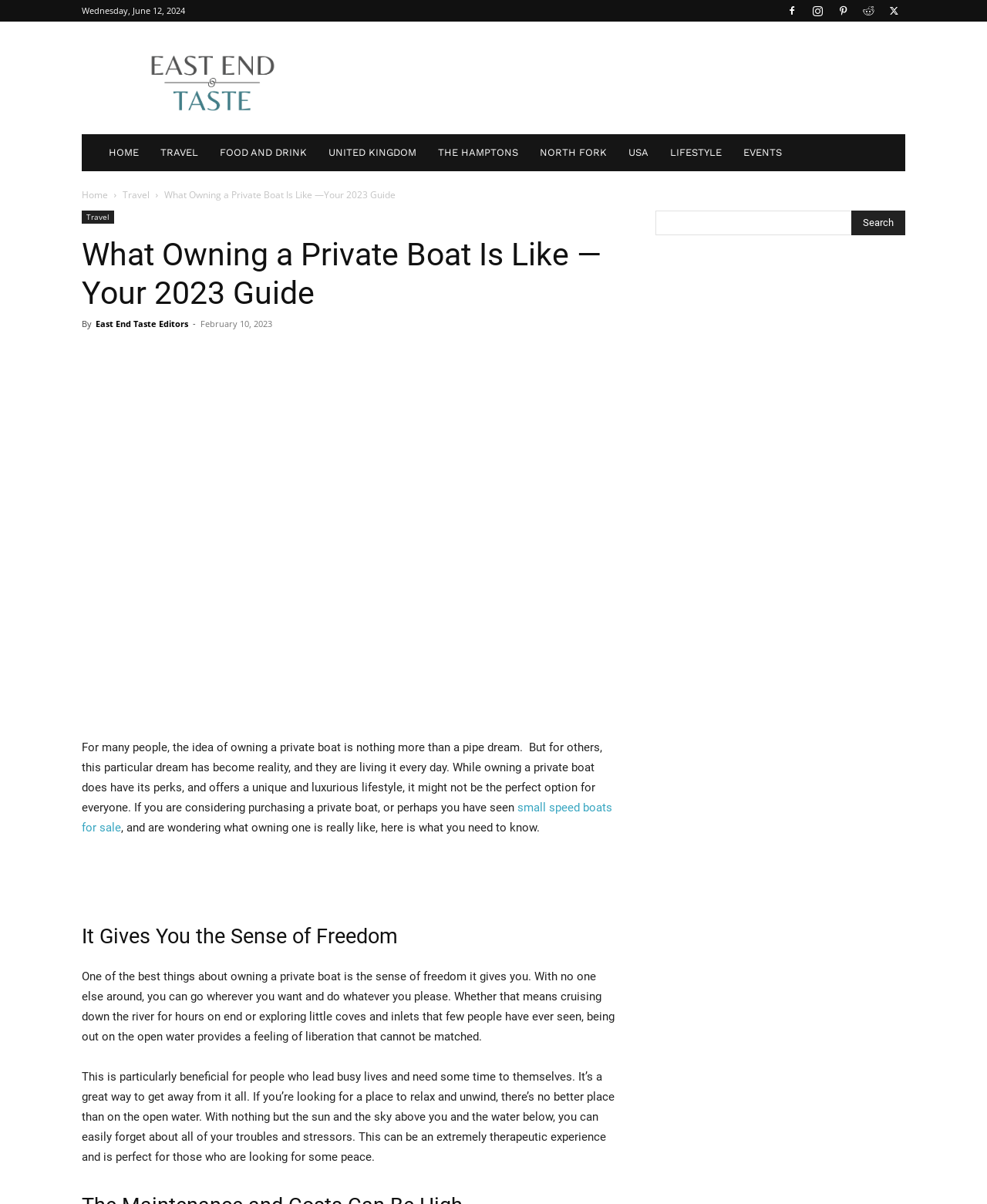What is the name of the website?
Please describe in detail the information shown in the image to answer the question.

The name of the website can be found in the top-left corner of the webpage, where the logo is located. It is written as 'East End Taste'.